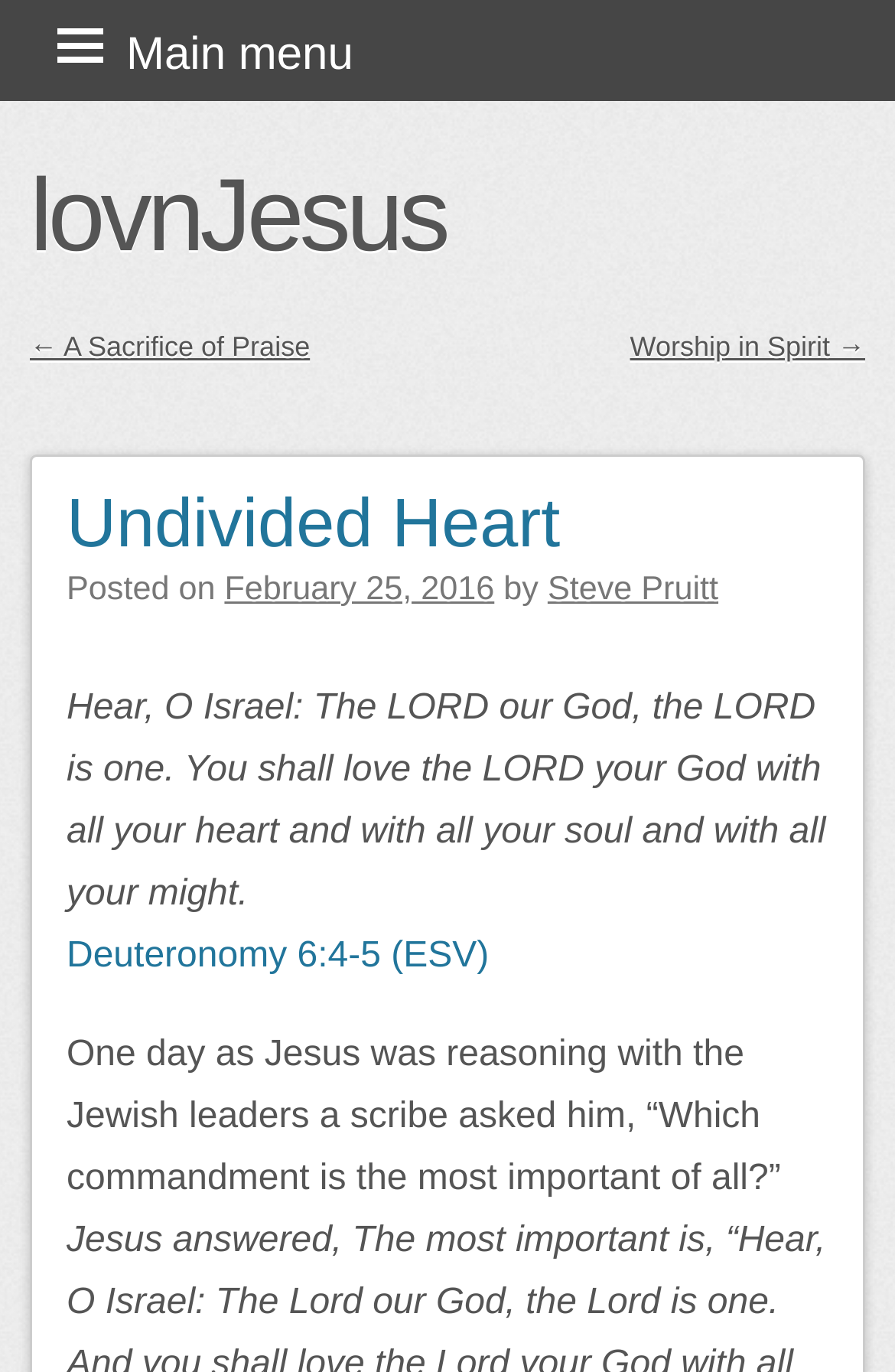Provide your answer to the question using just one word or phrase: Who wrote the post?

Steve Pruitt